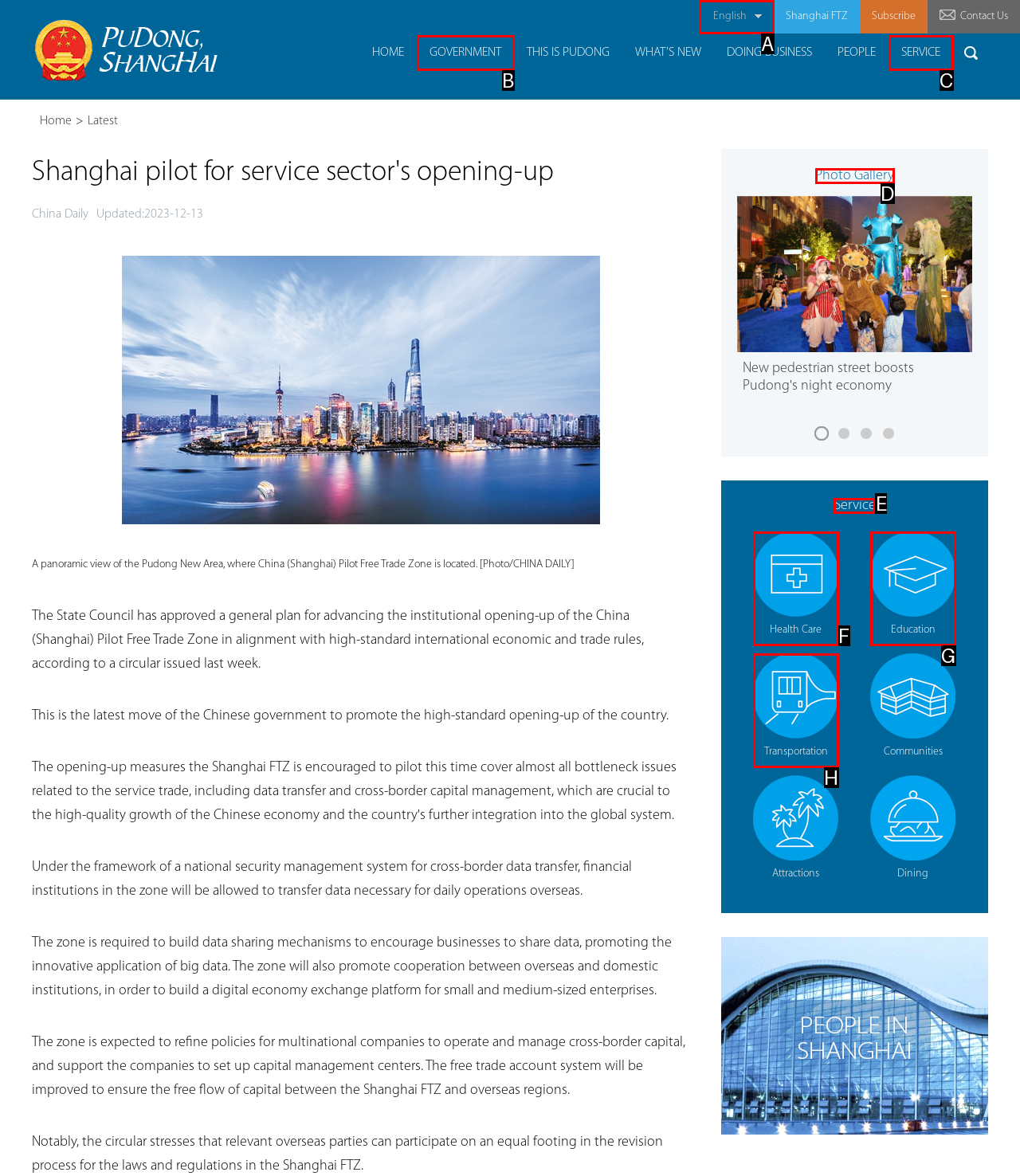Based on the element description: Service, choose the HTML element that matches best. Provide the letter of your selected option.

E